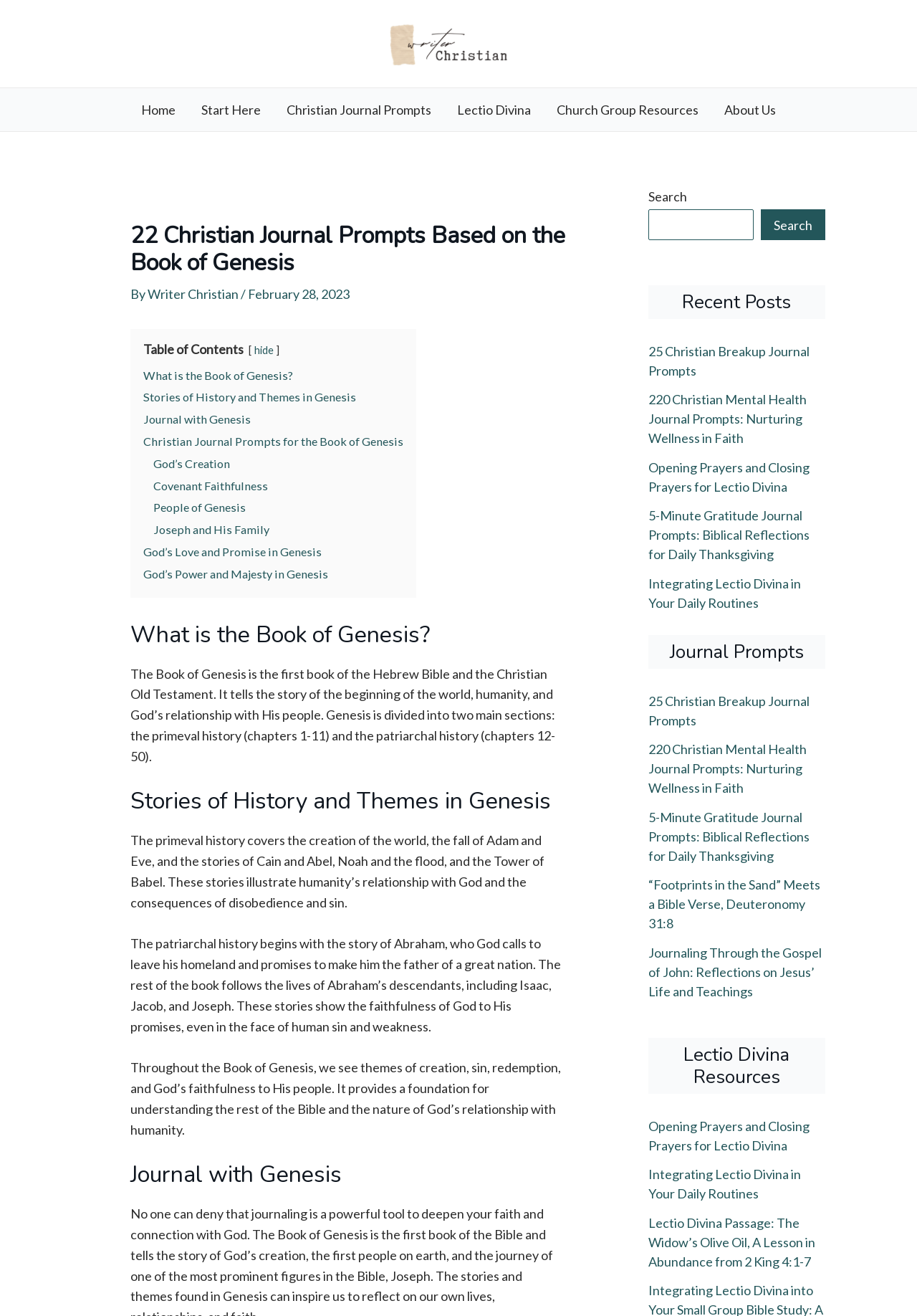Identify the webpage's primary heading and generate its text.

22 Christian Journal Prompts Based on the Book of Genesis